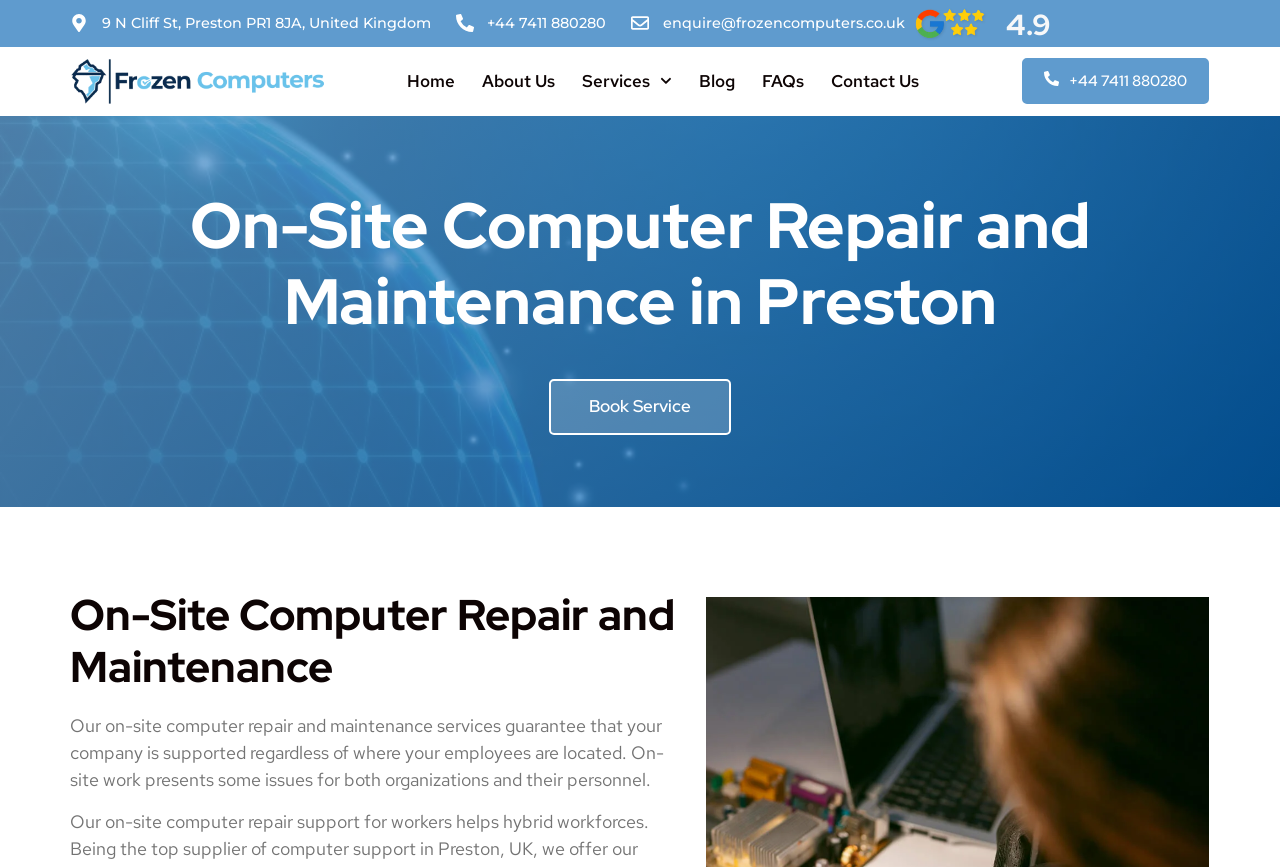Examine the image carefully and respond to the question with a detailed answer: 
What is the phone number of the computer repair service?

I found the phone number by looking at the link element with the text '+44 7411 880280' which is located at the top of the webpage, next to the address.